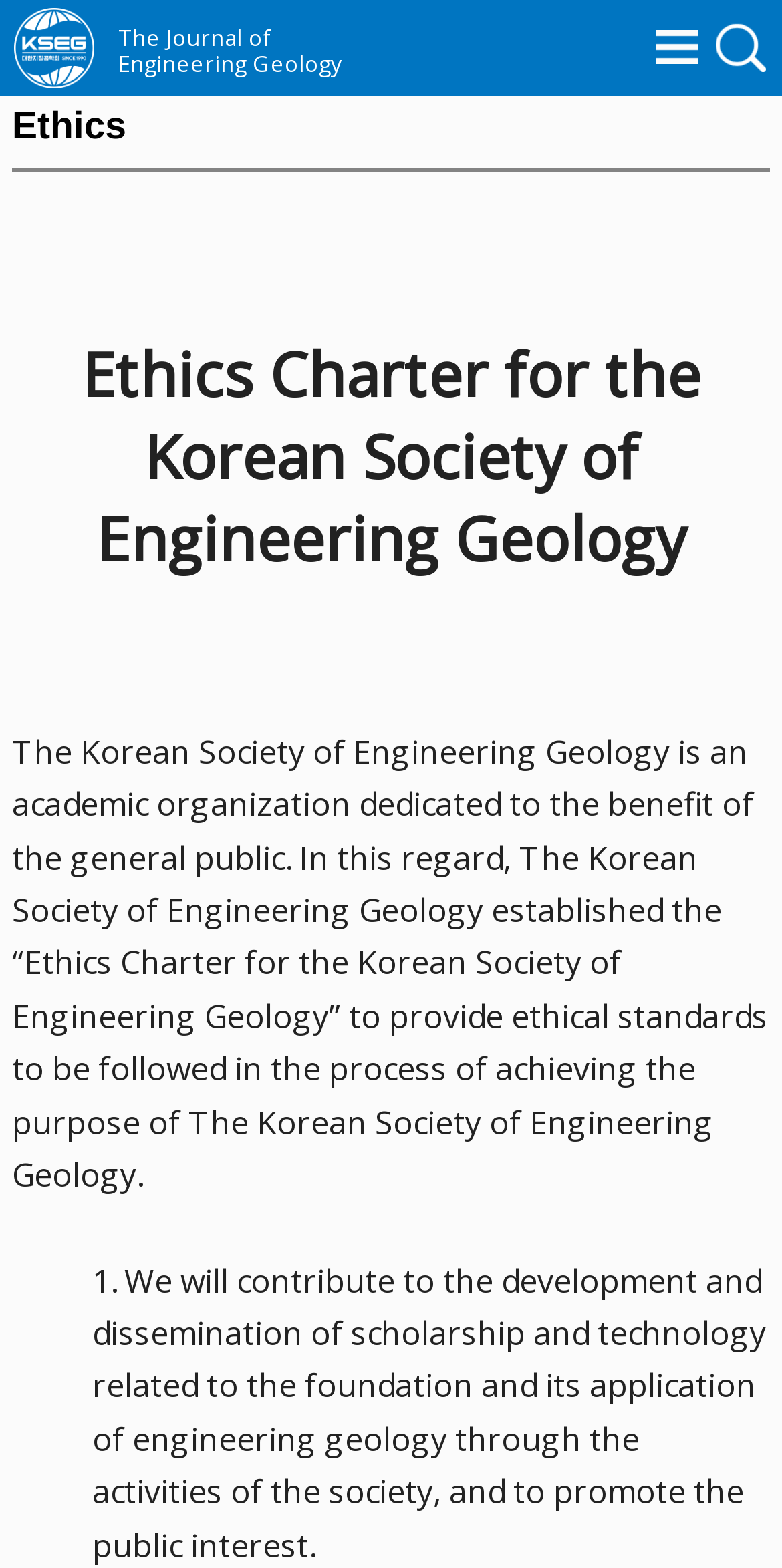What is the first principle of the Ethics Charter?
Please ensure your answer is as detailed and informative as possible.

The first principle of the Ethics Charter can be found in the StaticText element with the text '1. We will contribute to the development and dissemination of scholarship and technology related to the foundation and its application of engineering geology...'. This text indicates that the first principle is to contribute to the development and dissemination of scholarship and technology.